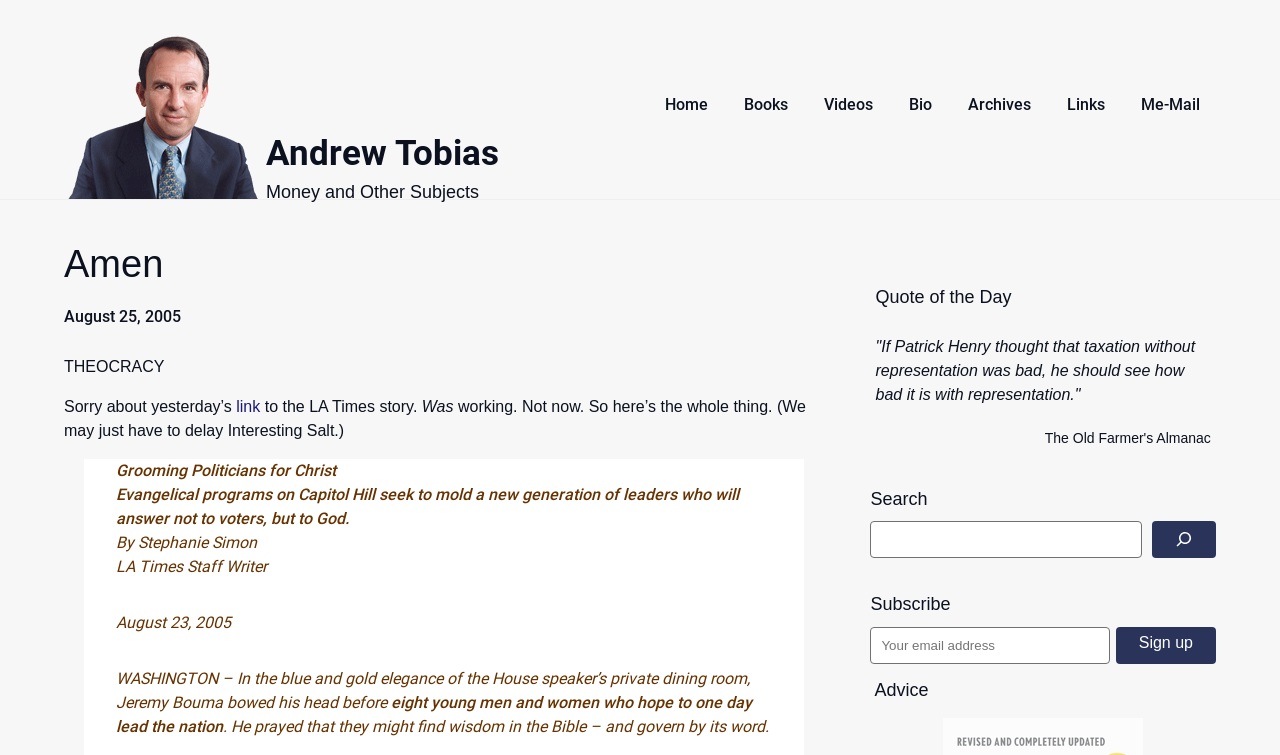Provide your answer in one word or a succinct phrase for the question: 
What is the name of the author of the article?

Stephanie Simon